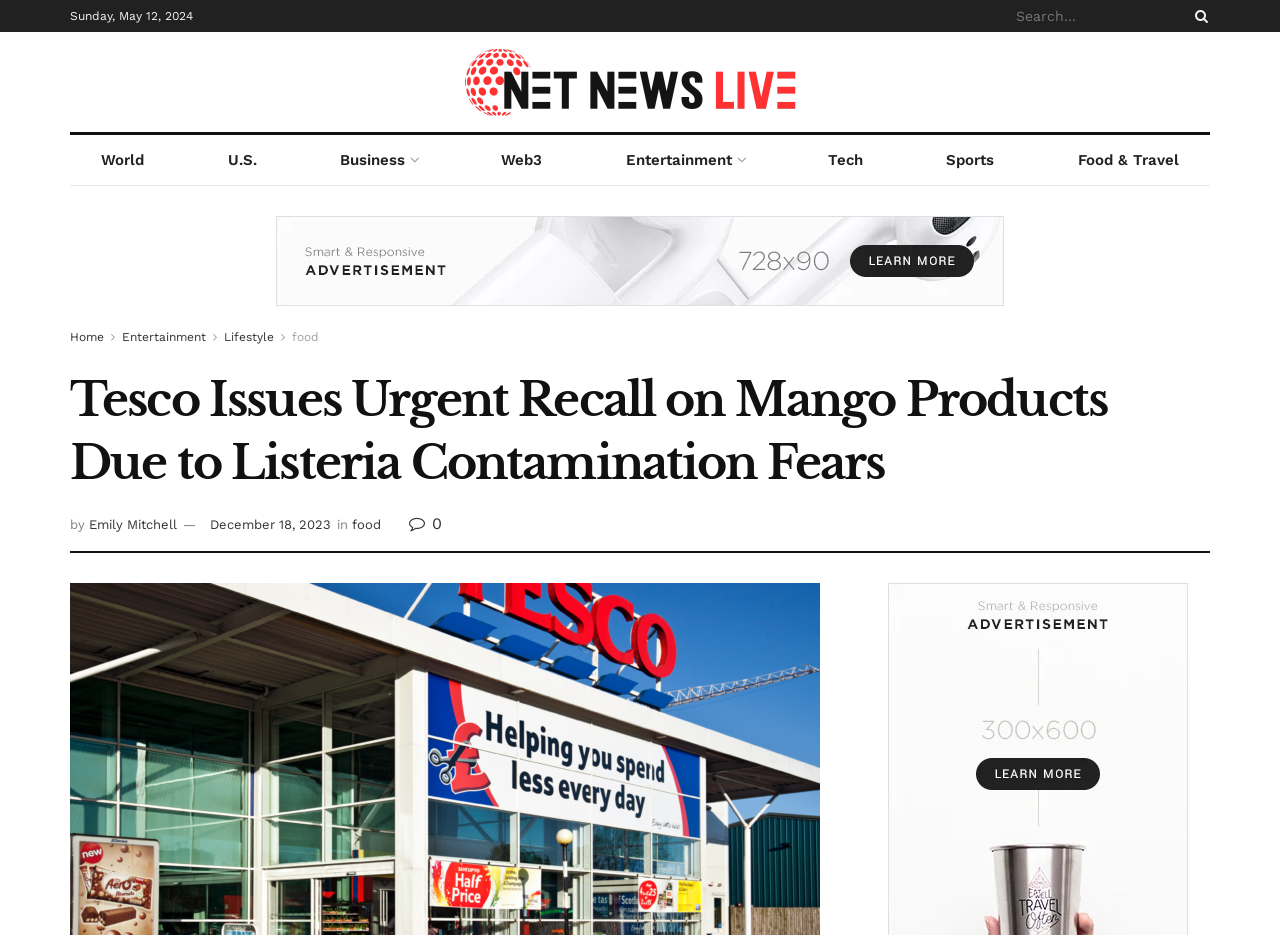What is the date of the article?
Use the image to answer the question with a single word or phrase.

December 18, 2023